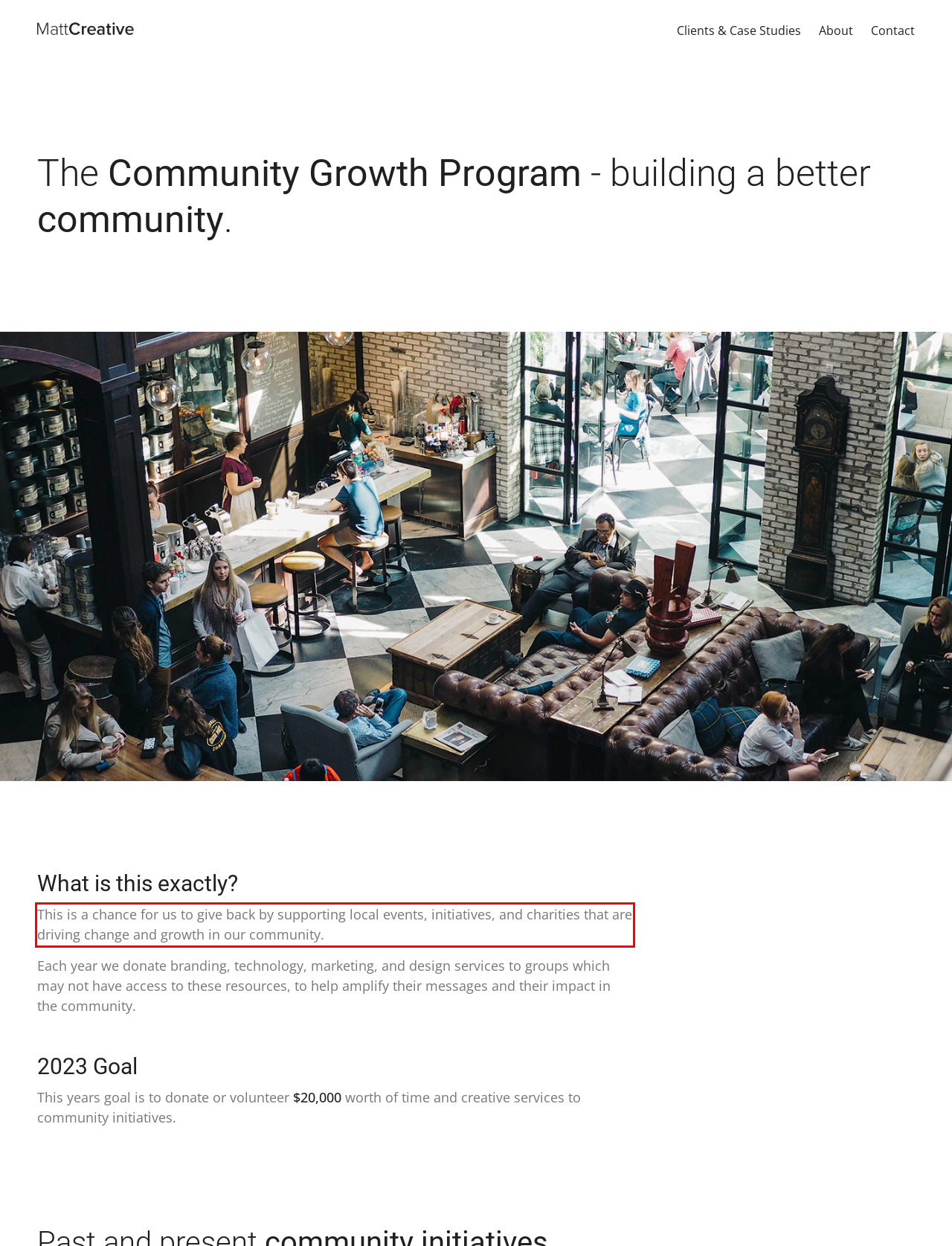Please identify and extract the text from the UI element that is surrounded by a red bounding box in the provided webpage screenshot.

This is a chance for us to give back by supporting local events, initiatives, and charities that are driving change and growth in our community.